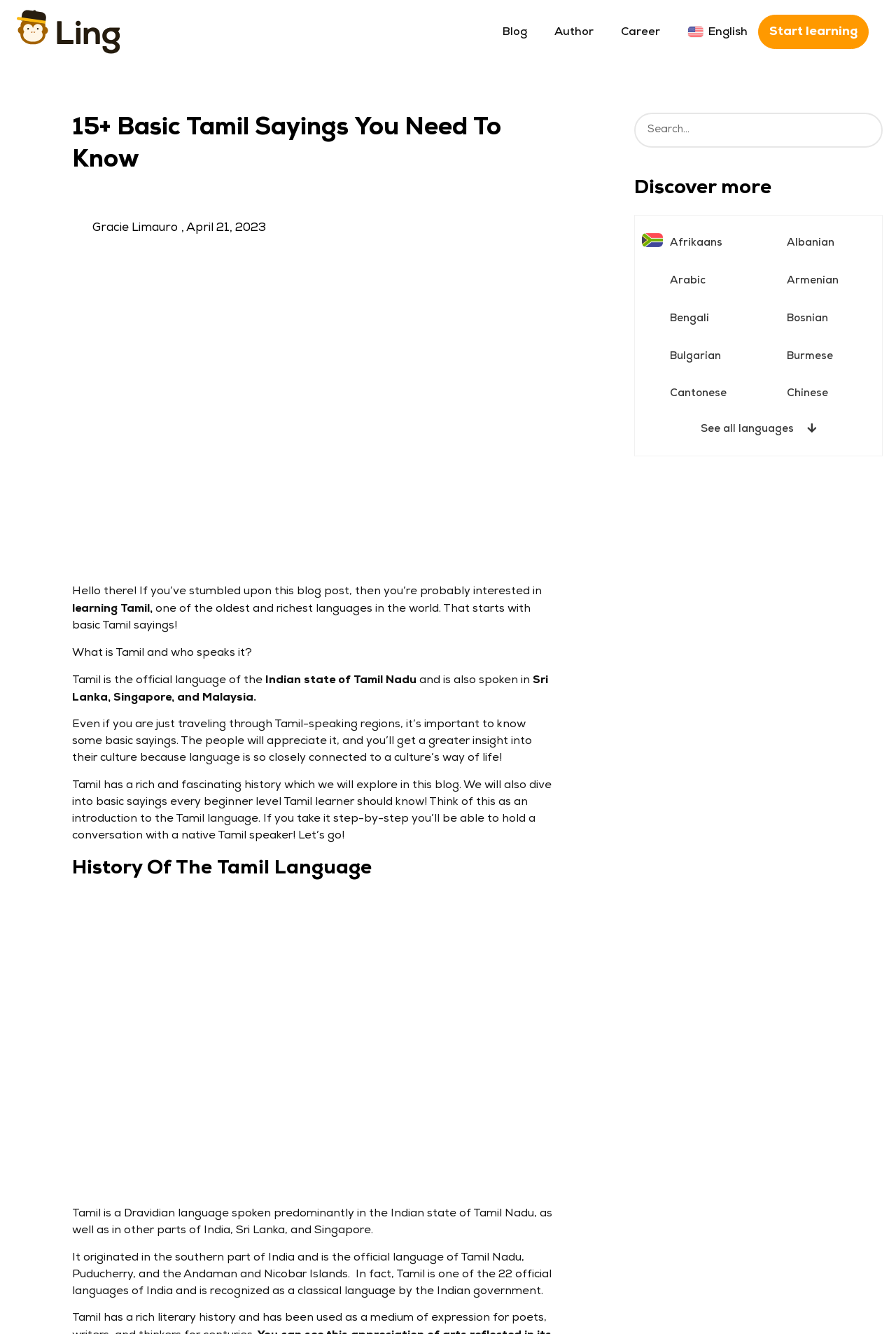Please identify the bounding box coordinates of the clickable area that will allow you to execute the instruction: "read January 2022 update".

None